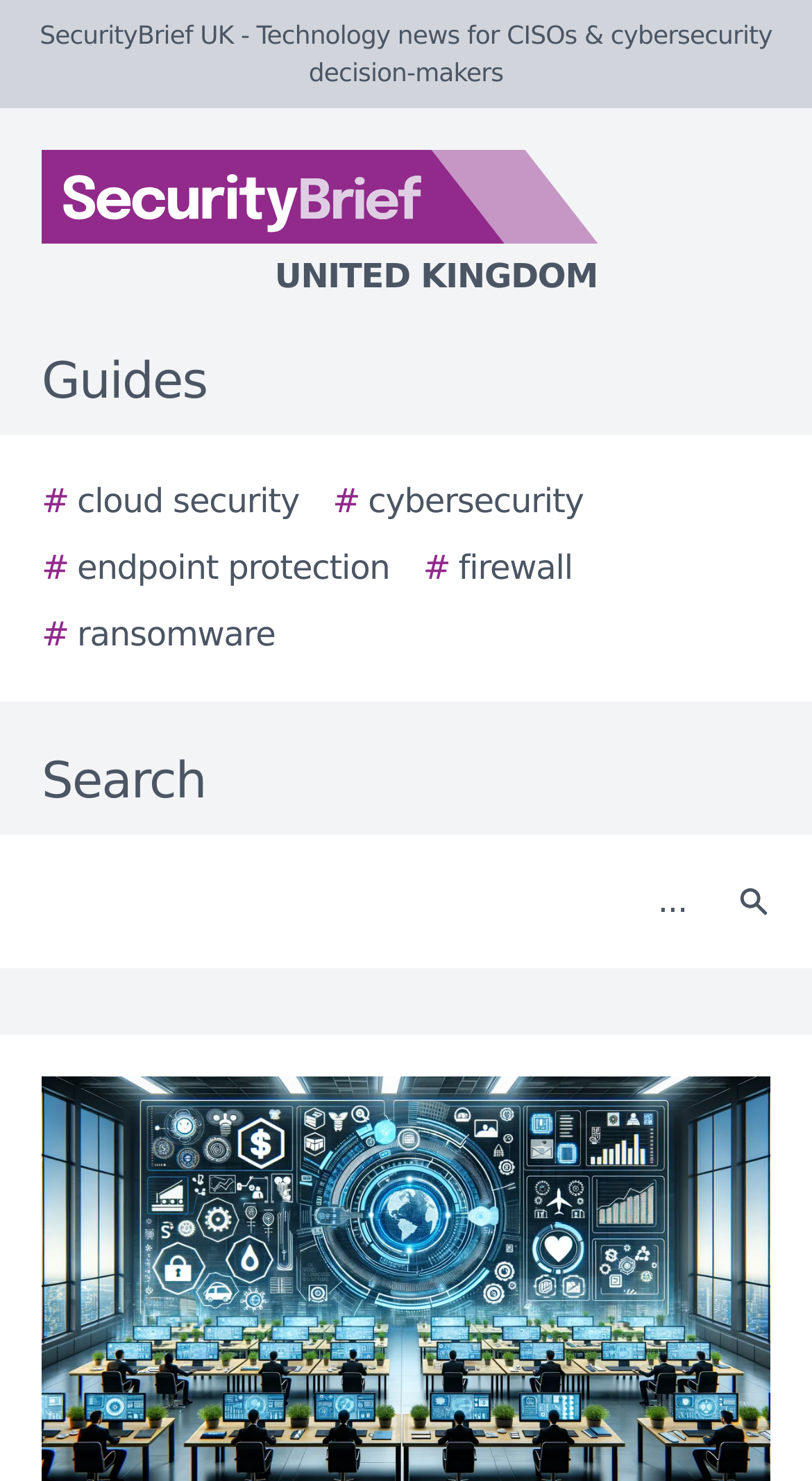What is the logo of SecurityBrief UK? Observe the screenshot and provide a one-word or short phrase answer.

SecurityBrief UK logo